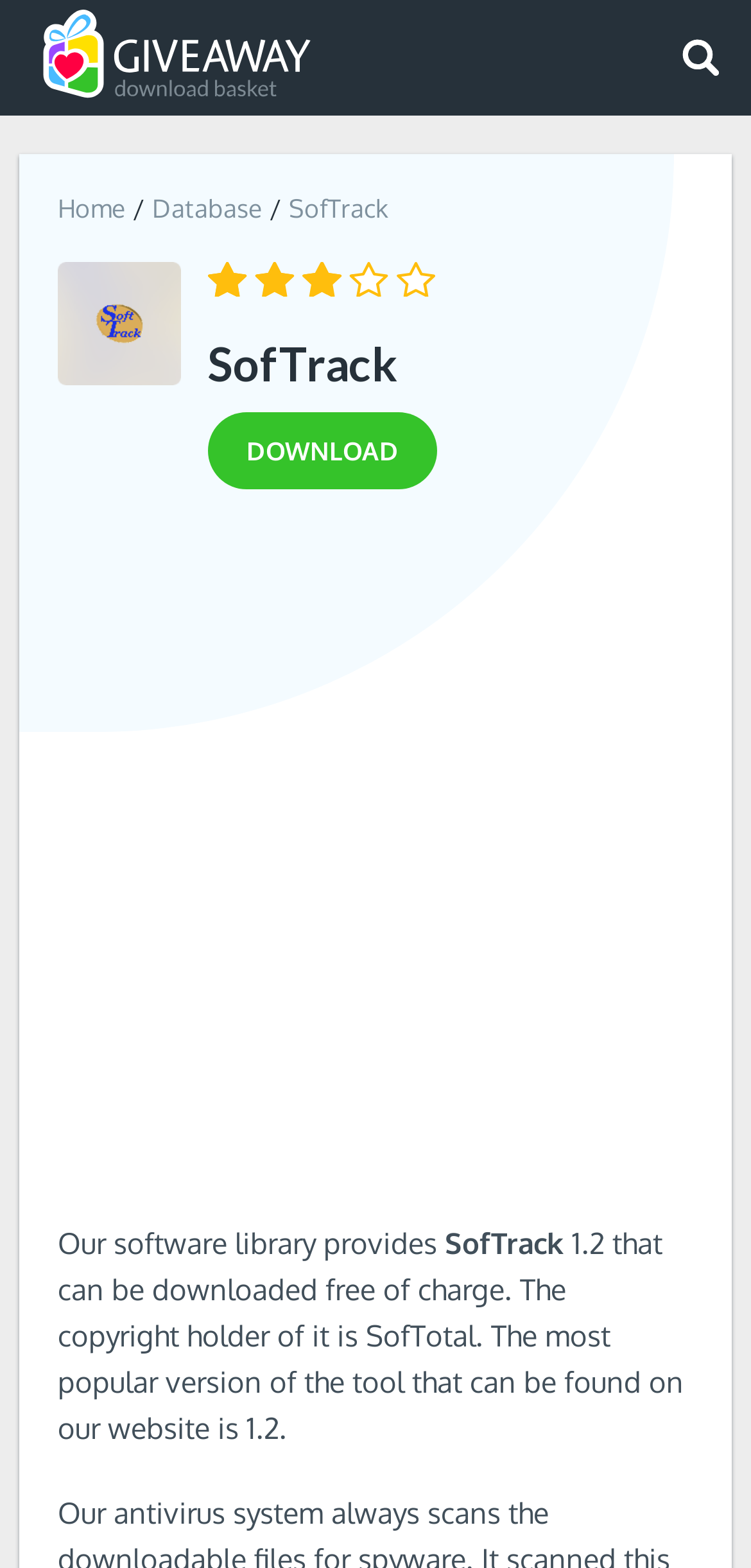Elaborate on the information and visuals displayed on the webpage.

The webpage is about downloading SofTrack, a software product featured as one of the best titles in the Database category for Windows PC. At the top left, there is a link to "Software and Games for Windows". On the top right, there are two buttons with no text. Below the buttons, there are three links: "Home", "Database", and a highlighted "SofTrack" text. 

A prominent heading "SofTrack" is displayed in the middle of the page, accompanied by a "DOWNLOAD" link below it. 

The page also contains a large advertisement iframe that spans the entire width of the page, located roughly in the middle. 

At the bottom of the page, there are three paragraphs of text. The first paragraph starts with "Our software library provides", followed by a mention of SofTrack. The second paragraph mentions SofTrack again, and the third paragraph provides more details about the software, including its version and copyright information.